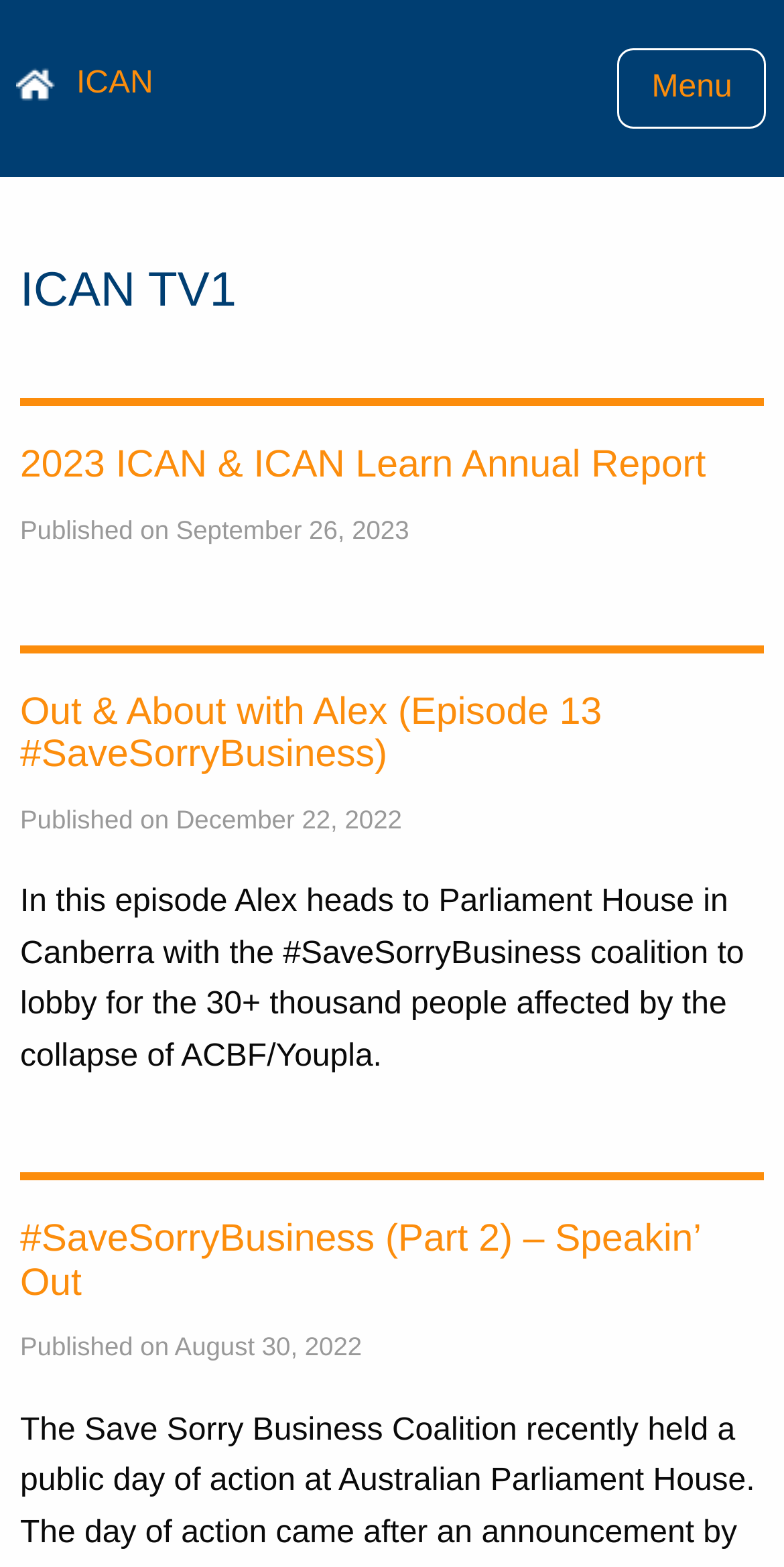Answer in one word or a short phrase: 
How many articles are on this page?

3